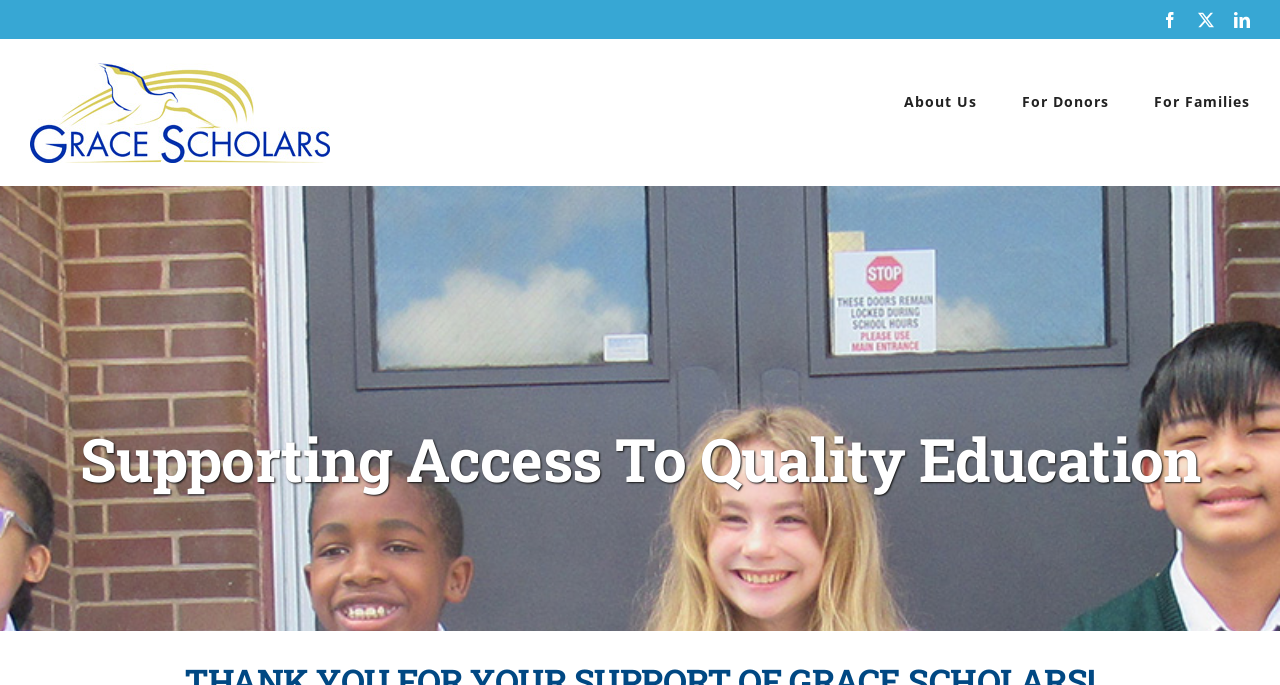Provide the text content of the webpage's main heading.

Supporting Access To Quality Education